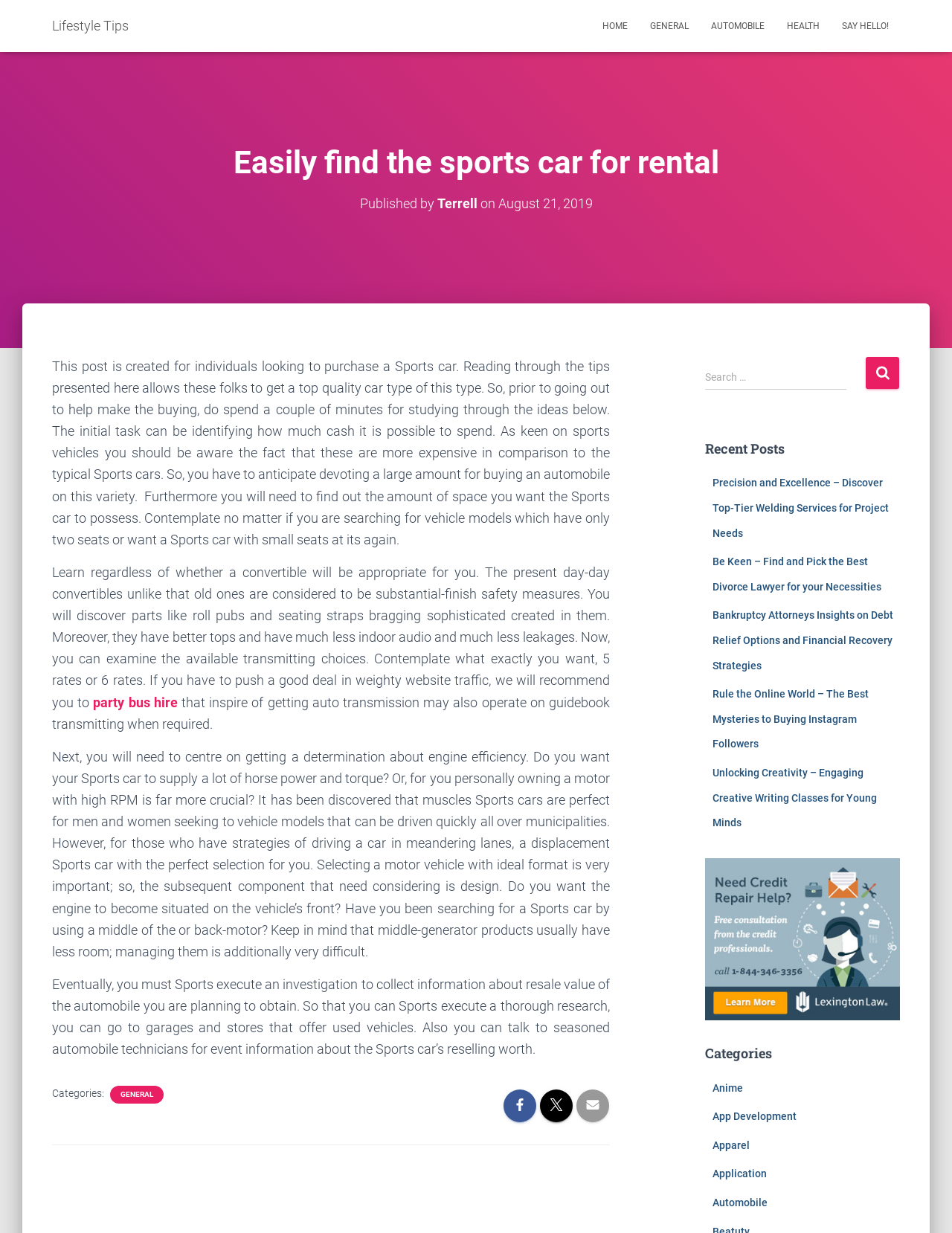Please identify the bounding box coordinates of the area I need to click to accomplish the following instruction: "Check the 'party bus hire' link".

[0.098, 0.563, 0.187, 0.576]